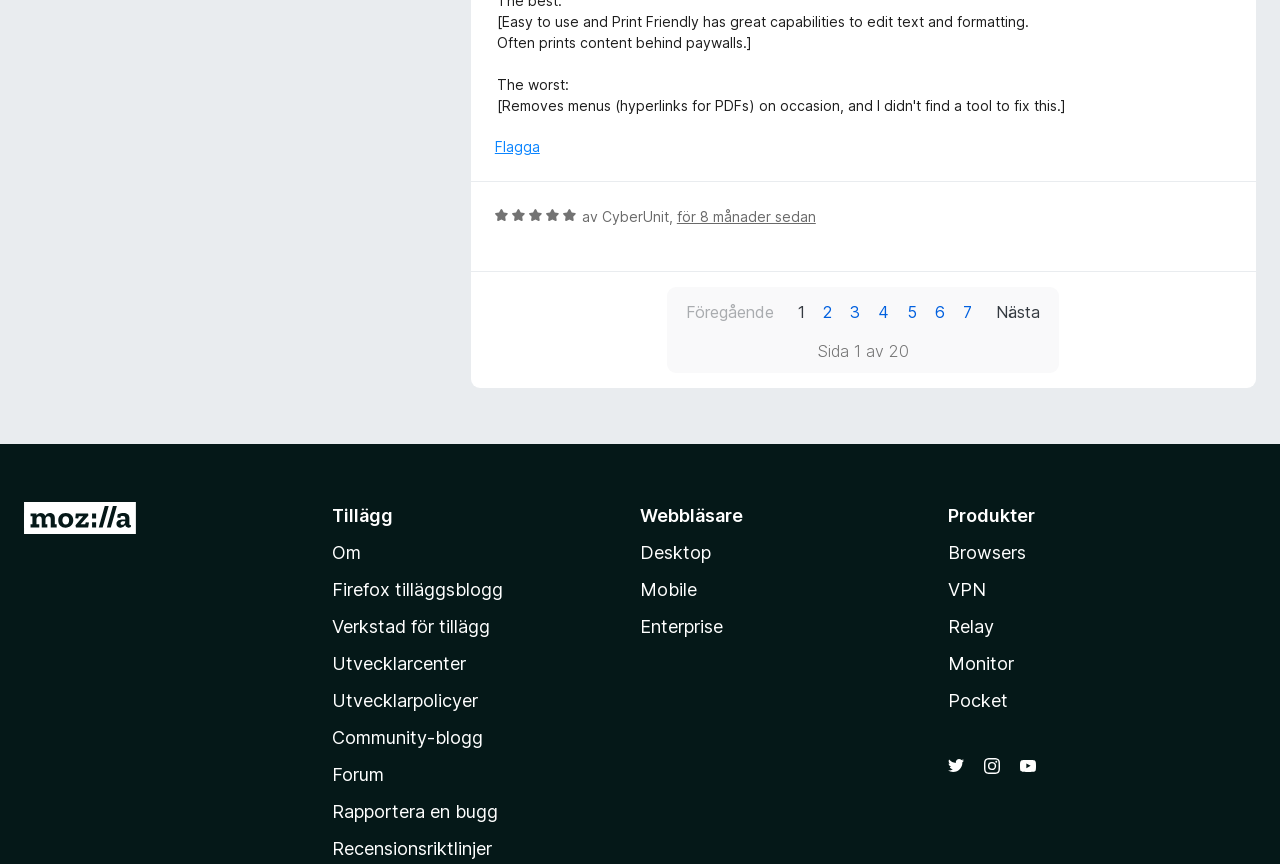Determine the bounding box coordinates of the area to click in order to meet this instruction: "Go to the add-ons page".

[0.259, 0.581, 0.5, 0.612]